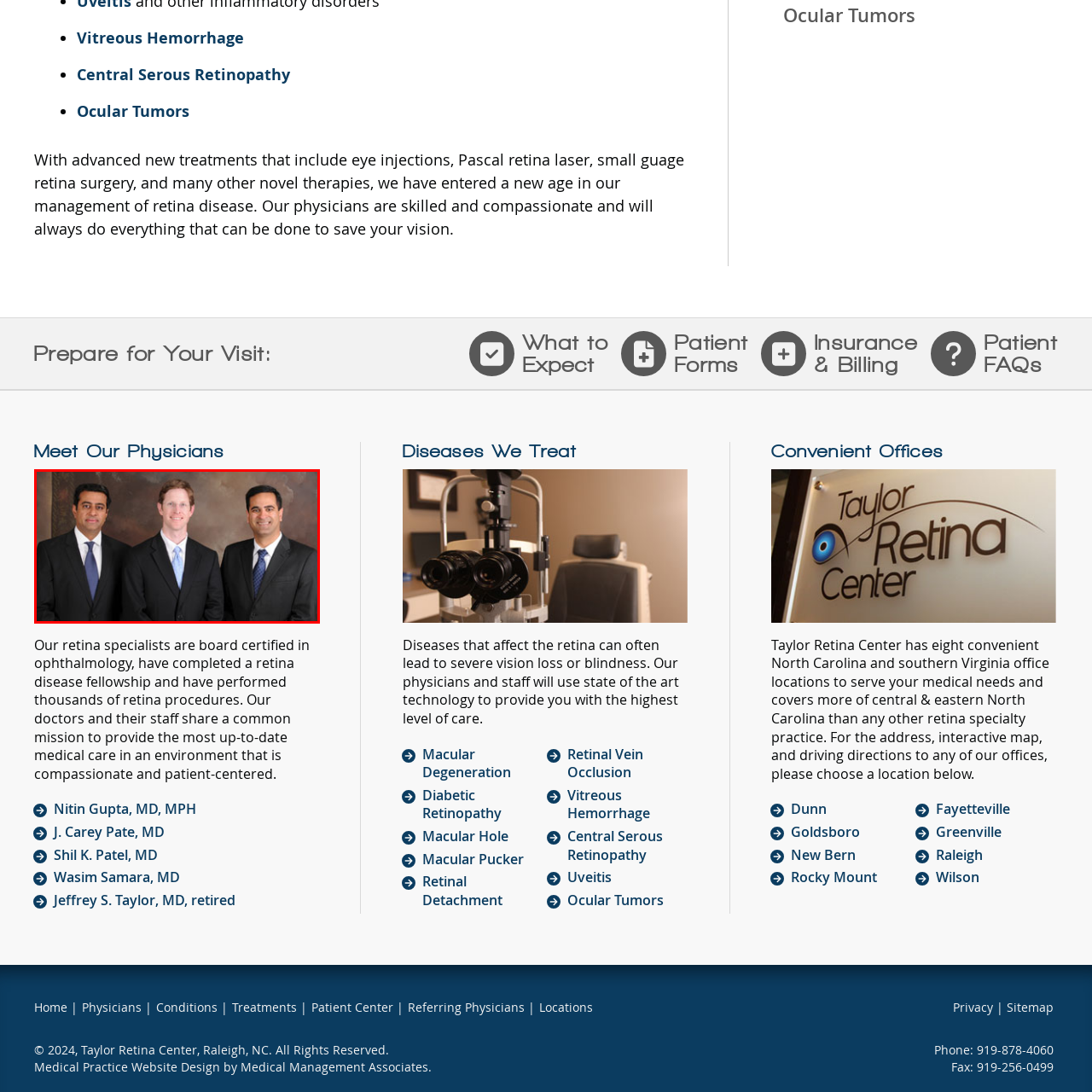Draft a detailed caption for the image located inside the red outline.

The image features three medical professionals, likely ophthalmologists, posing together in formal attire. They are dressed in suits and ties, with one individual in the center wearing a light blue tie, while the others wear darker ties. Their expressions are friendly and approachable, suggesting a commitment to patient care. This image represents the skilled team of specialists at Taylor Retina Center, highlighting their expertise in managing retinal diseases and their dedication to providing compassionate medical care. The background is a softly blurred, neutral tone that emphasizes the professionalism of the physicians. This visual element complements the center's focus on advanced treatments and patient-centered care mentioned on the website.